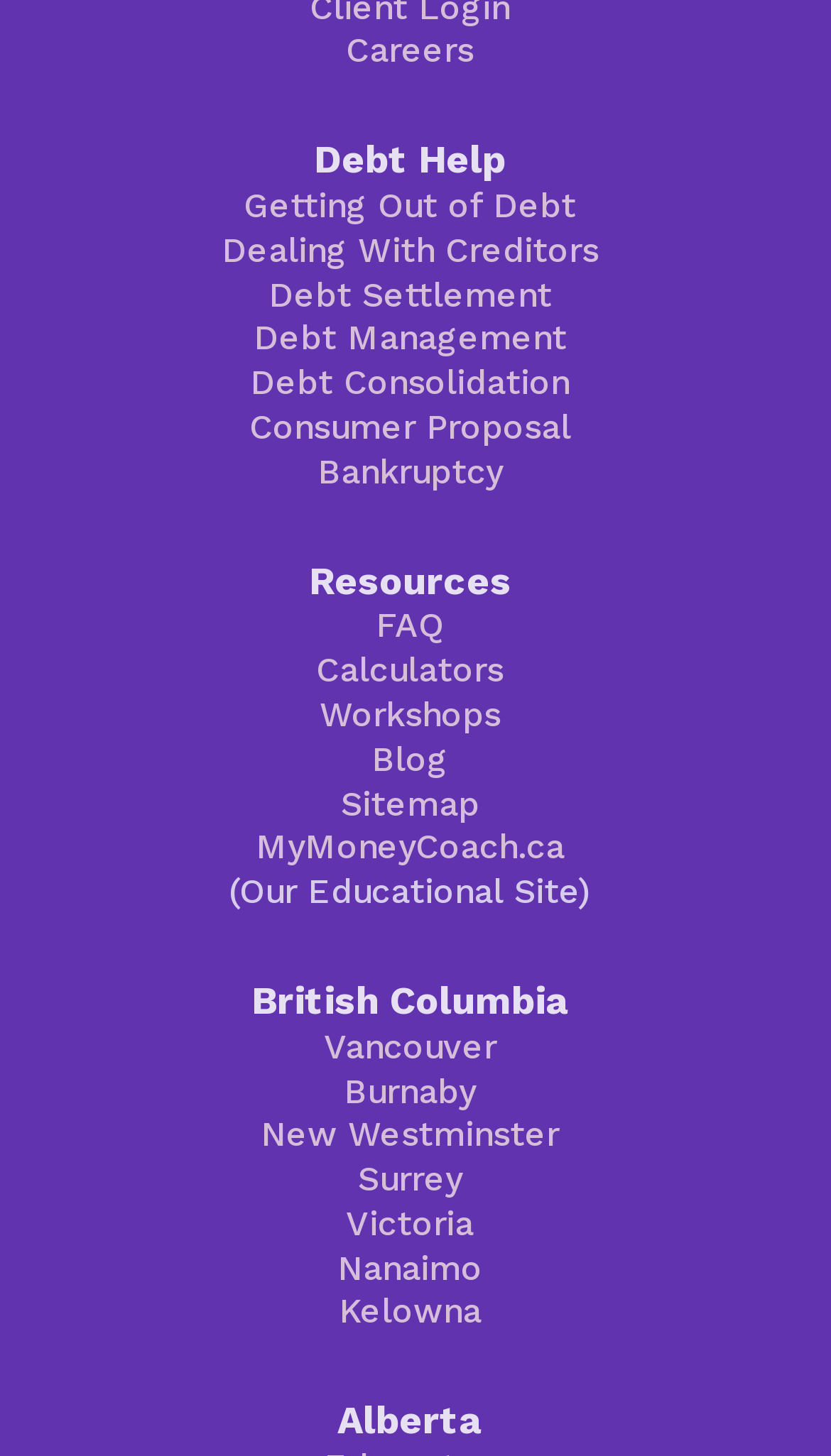What is the relationship between 'MyMoneyCoach.ca' and this webpage?
Refer to the image and give a detailed answer to the question.

The relationship between 'MyMoneyCoach.ca' and this webpage is that 'MyMoneyCoach.ca' is an educational site, as indicated by the StaticText element '(Our Educational Site)' next to the link, suggesting that it provides educational resources related to debt management and personal finance.